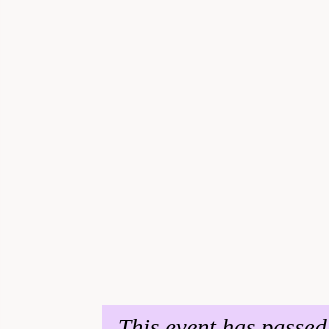Convey a detailed narrative of what is depicted in the image.

The image displays a notification indicating that a specific event has already occurred. It emphasizes that the event is no longer active, serving as a reminder to viewers. This notification is likely part of a section related to past events, enhancing user experience by keeping them informed about event timelines and availability.